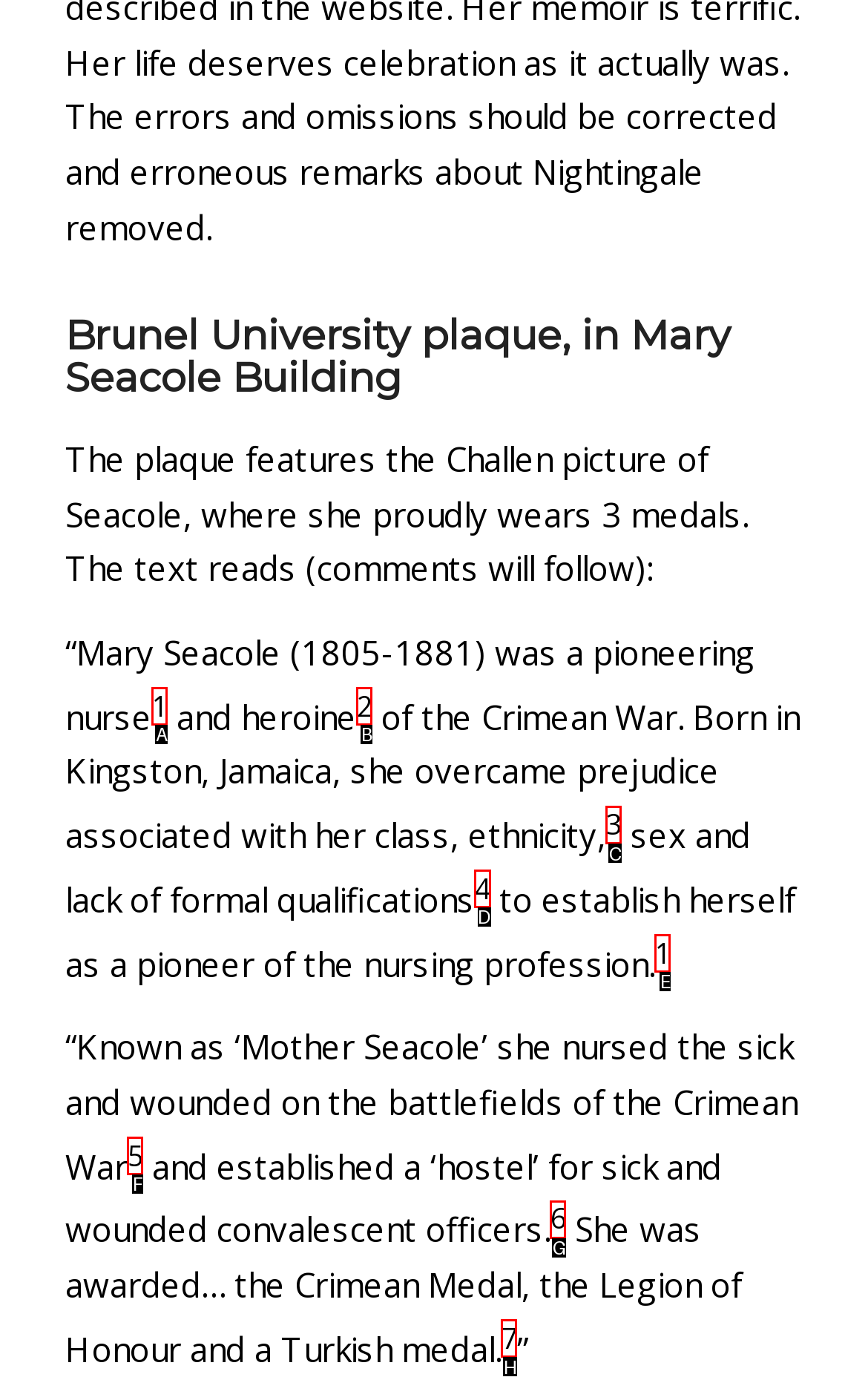Tell me which option I should click to complete the following task: Click the link to footnote 4 Answer with the option's letter from the given choices directly.

D